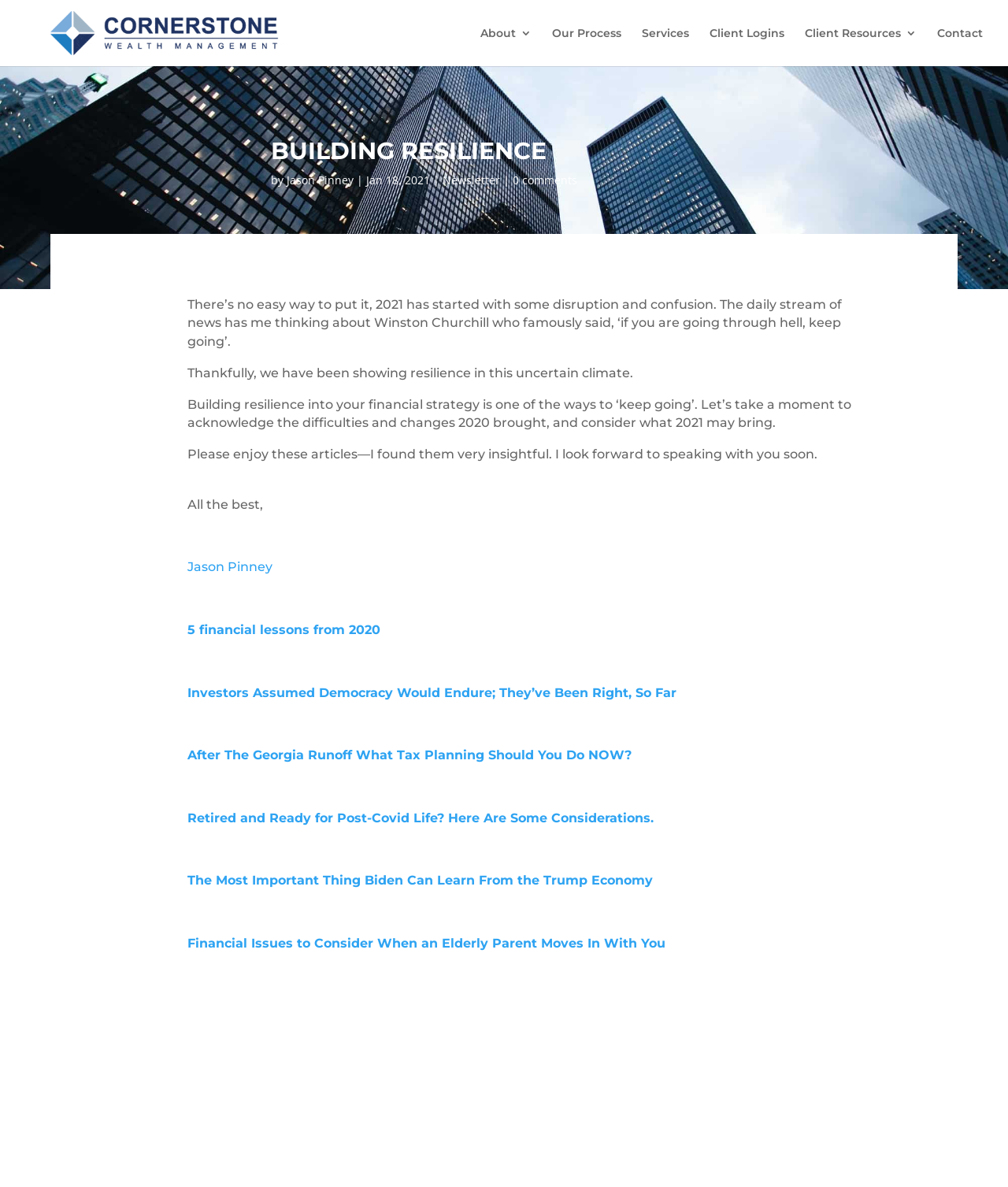Using the information from the screenshot, answer the following question thoroughly:
Who wrote the article?

I found the author's name by looking at the text below the heading 'BUILDING RESILIENCE', where it says 'by Jason Pinney'.